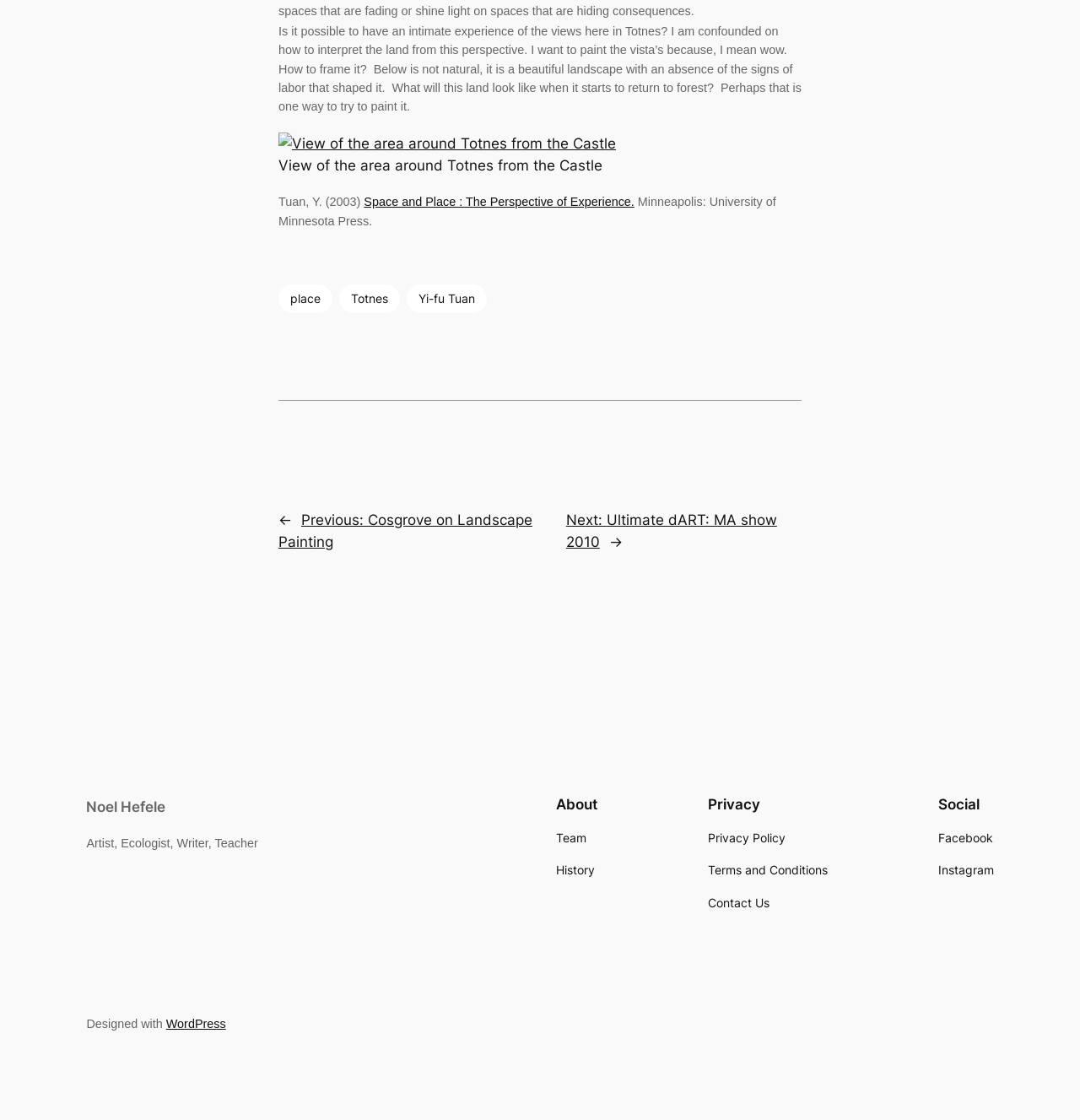Please identify the bounding box coordinates of the element that needs to be clicked to perform the following instruction: "View the image of the area around Totnes from the Castle".

[0.258, 0.118, 0.57, 0.138]